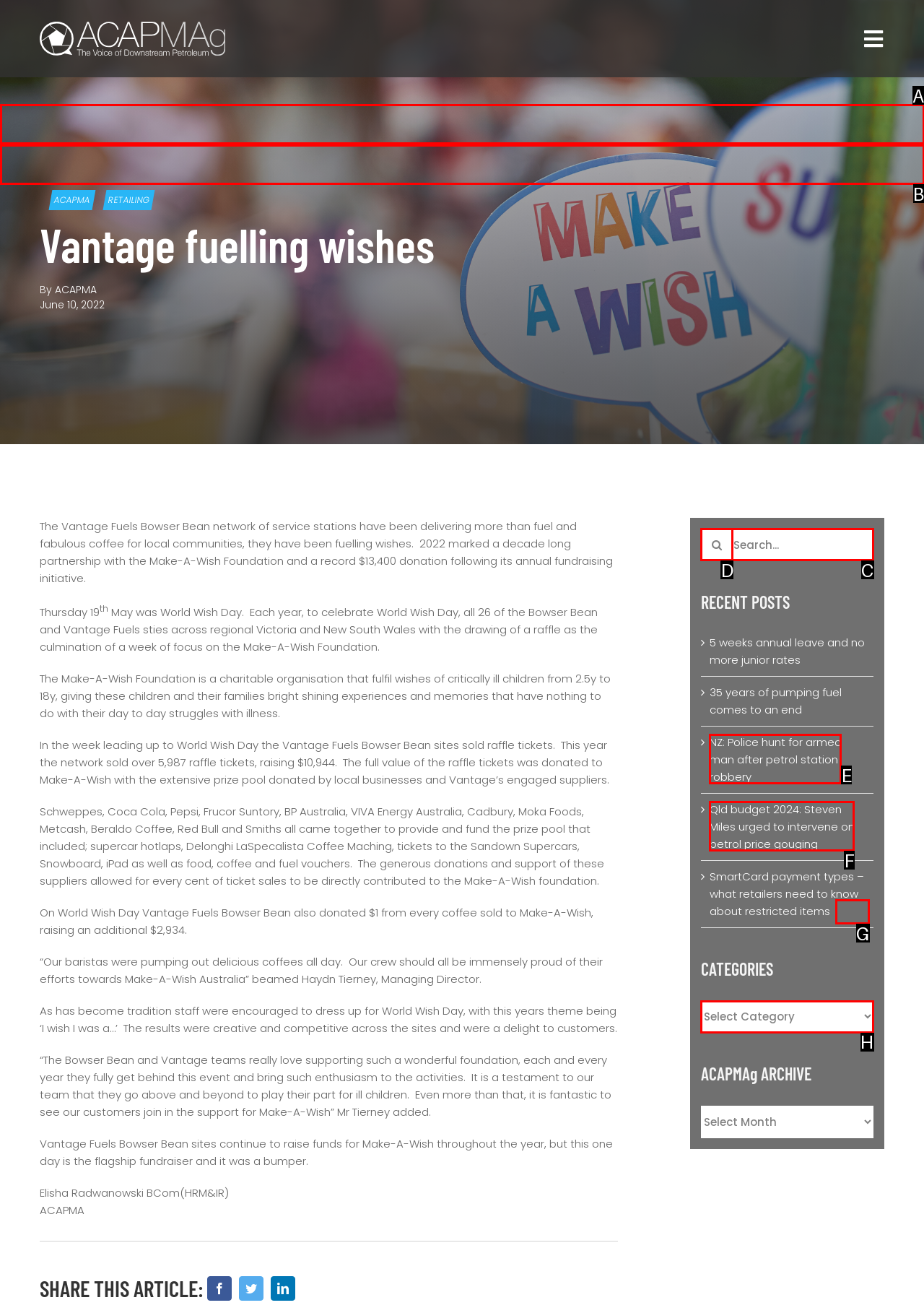What option should you select to complete this task: Go to top of the page? Indicate your answer by providing the letter only.

G